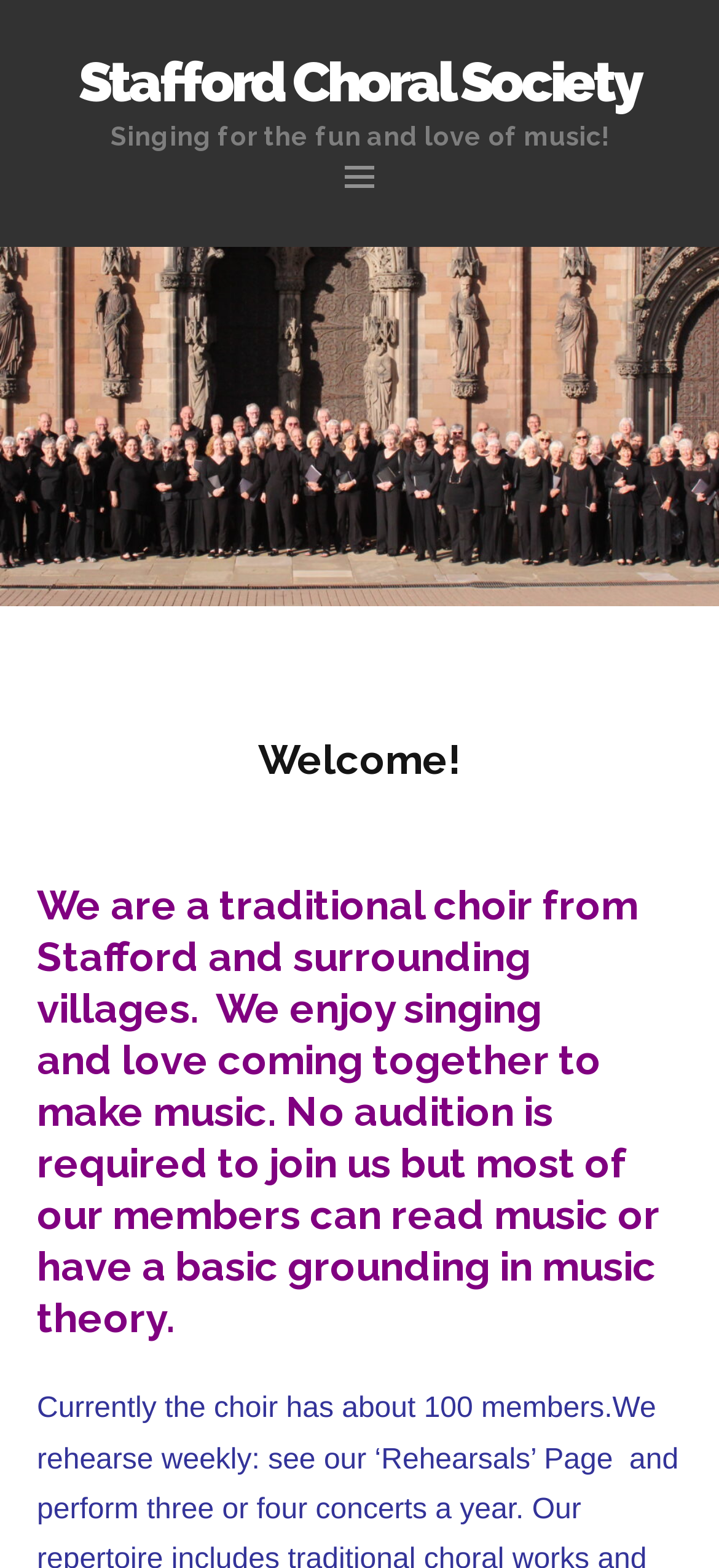What type of group is Stafford Choral Society?
Using the picture, provide a one-word or short phrase answer.

Traditional choir